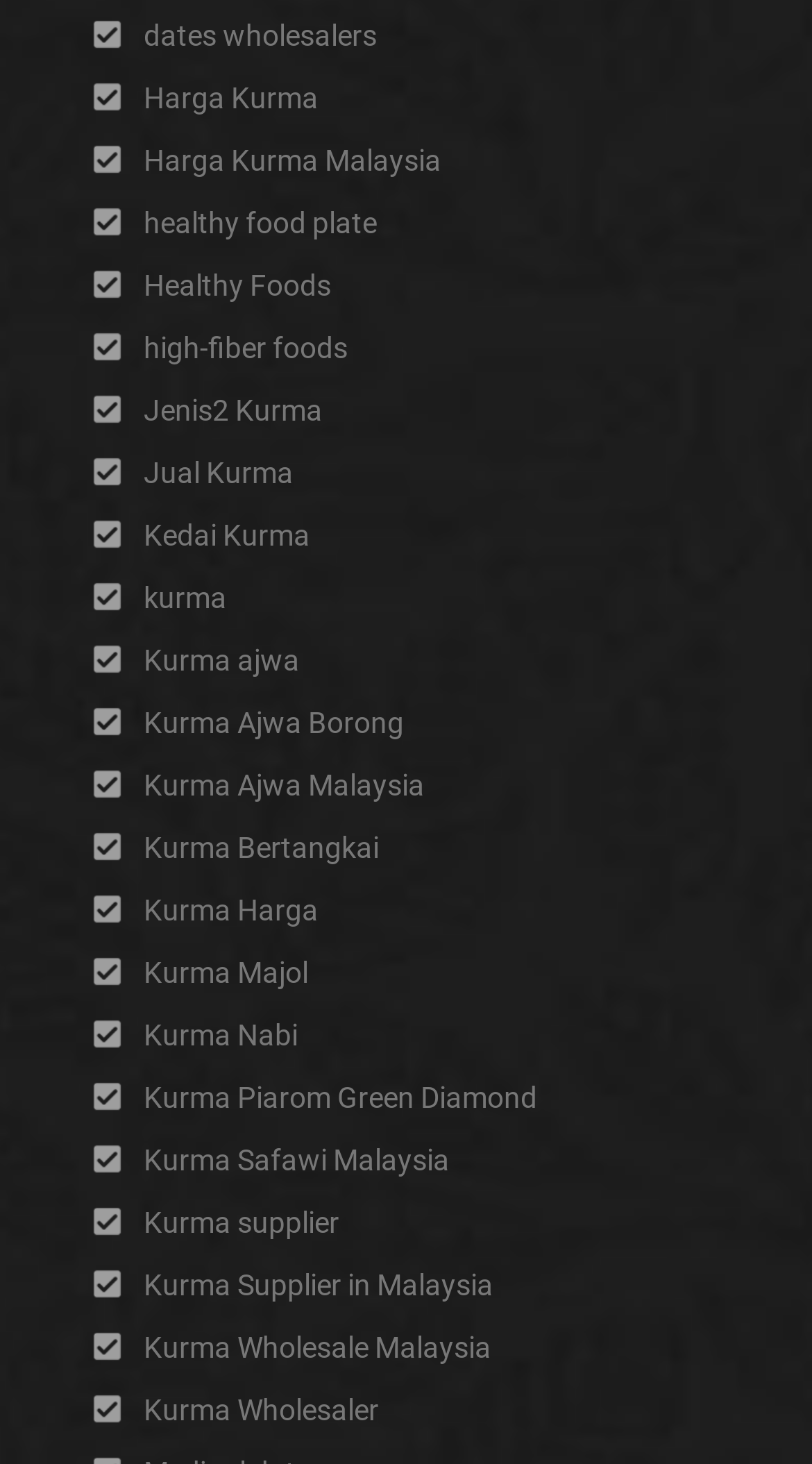Please analyze the image and give a detailed answer to the question:
Is this webpage related to a specific region?

The presence of links like 'Kurma Malaysia' and 'Kurma Supplier in Malaysia' implies that this webpage is related to a specific region, namely Malaysia.